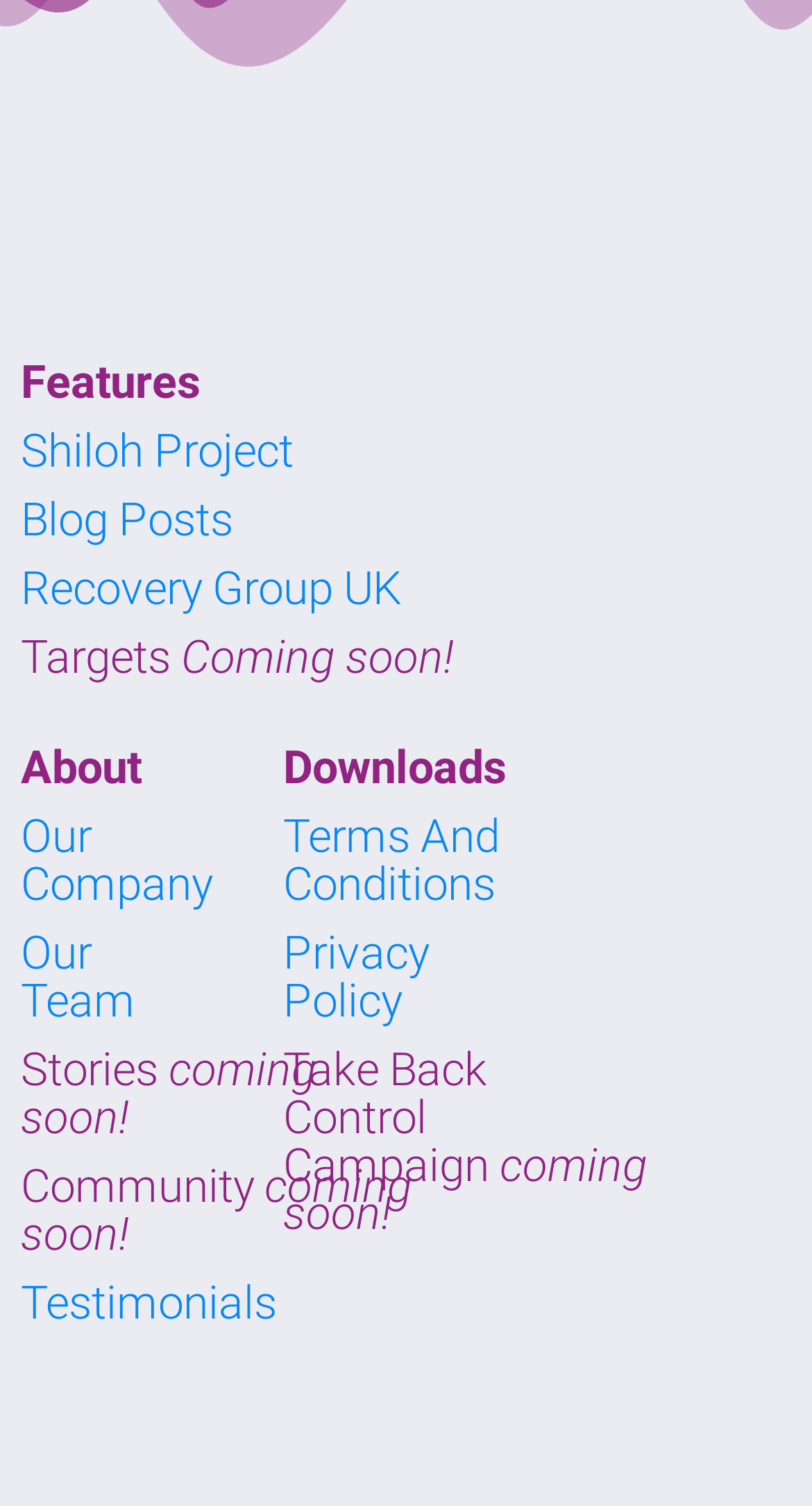Determine the bounding box coordinates of the area to click in order to meet this instruction: "download terms and conditions".

[0.349, 0.539, 0.616, 0.605]